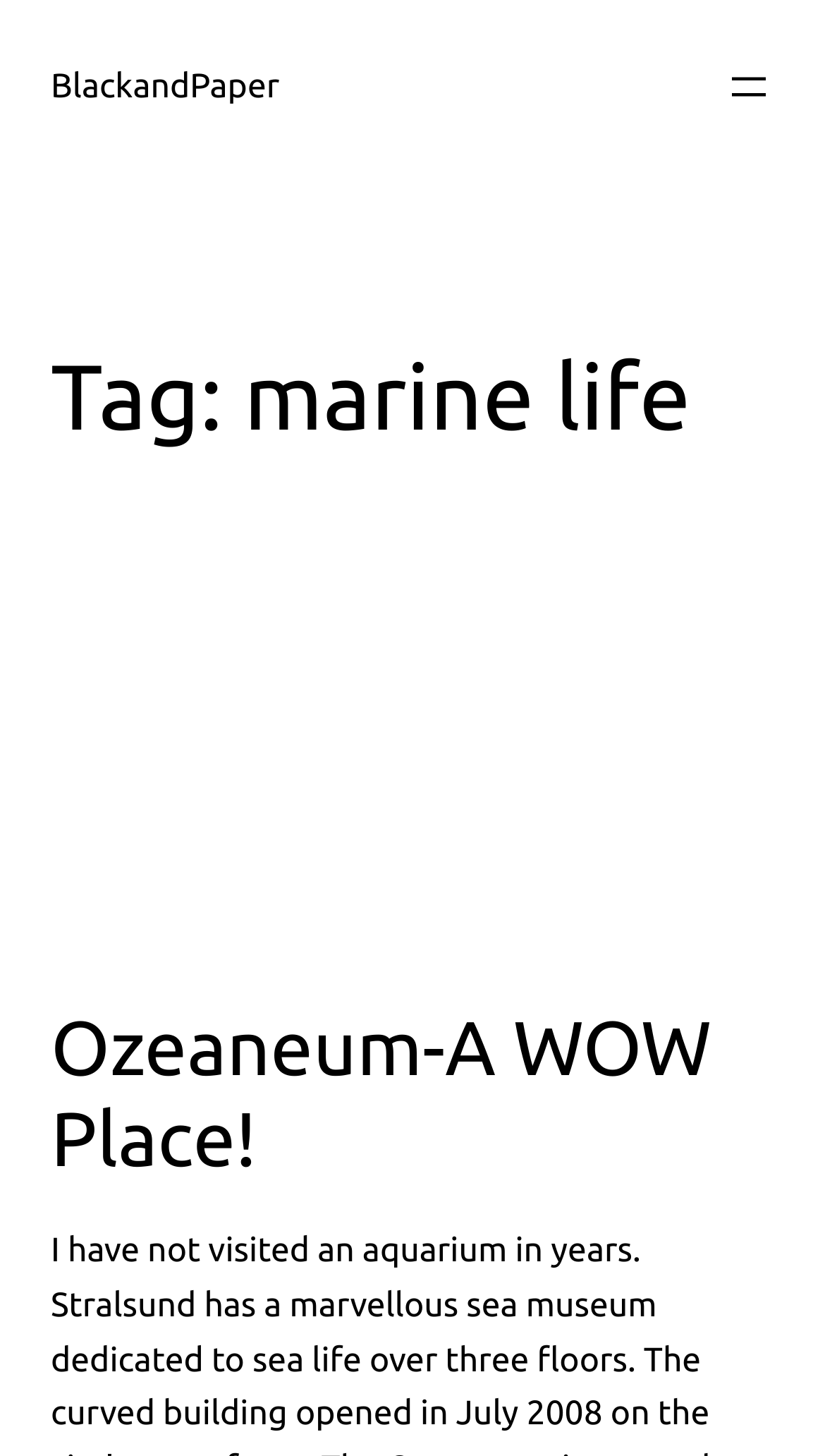Given the element description aria-label="Open menu", identify the bounding box coordinates for the UI element on the webpage screenshot. The format should be (top-left x, top-left y, bottom-right x, bottom-right y), with values between 0 and 1.

[0.877, 0.042, 0.938, 0.077]